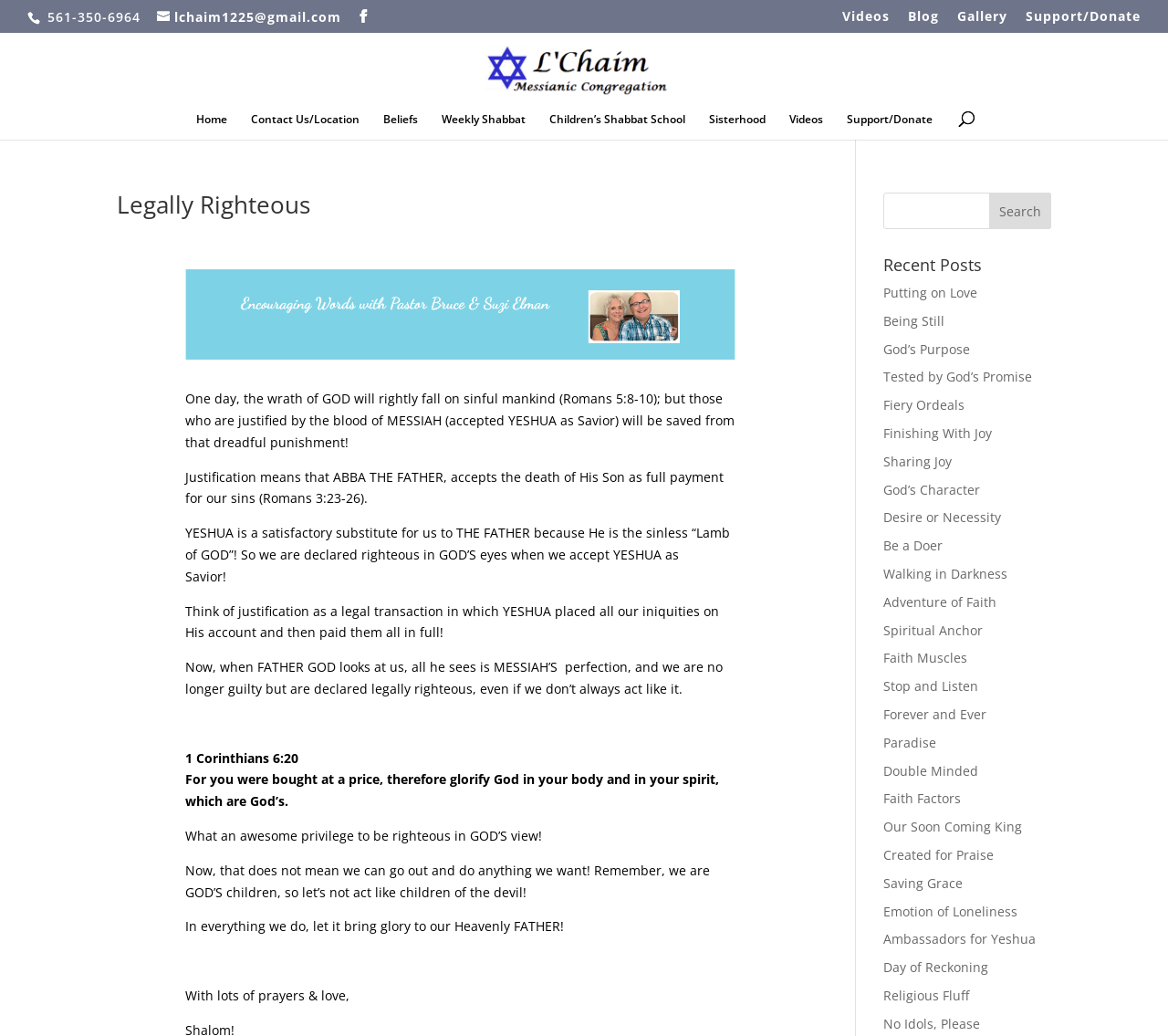Describe in detail what you see on the webpage.

This webpage is about L'Chaim Messianic Congregation in Wellington, Florida, and its theme is centered around Legally Righteous, a concept related to justification through faith in Messiah Yeshua. 

At the top of the page, there is a phone number, an email address, and a few social media links. Below that, there is a navigation menu with links to Home, Contact Us/Location, Beliefs, Weekly Shabbat, Children's Shabbat School, Sisterhood, Videos, and Support/Donate. 

On the left side of the page, there is a search box and a heading "Legally Righteous" with a link to the same title. Below that, there is an image of Pastor Bruce and Suzi Elman, followed by a series of paragraphs explaining the concept of justification through faith in Messiah Yeshua. 

On the right side of the page, there is a section titled "Recent Posts" with 20 links to different blog posts, each with a unique title. These posts seem to be related to faith, spirituality, and personal growth. 

There are two images on the page: one is the logo of L'Chaim Messianic Congregation, and the other is a photo of Pastor Bruce and Suzi Elman. There are also two search boxes, one at the top and one on the right side of the page, with a search button next to it.